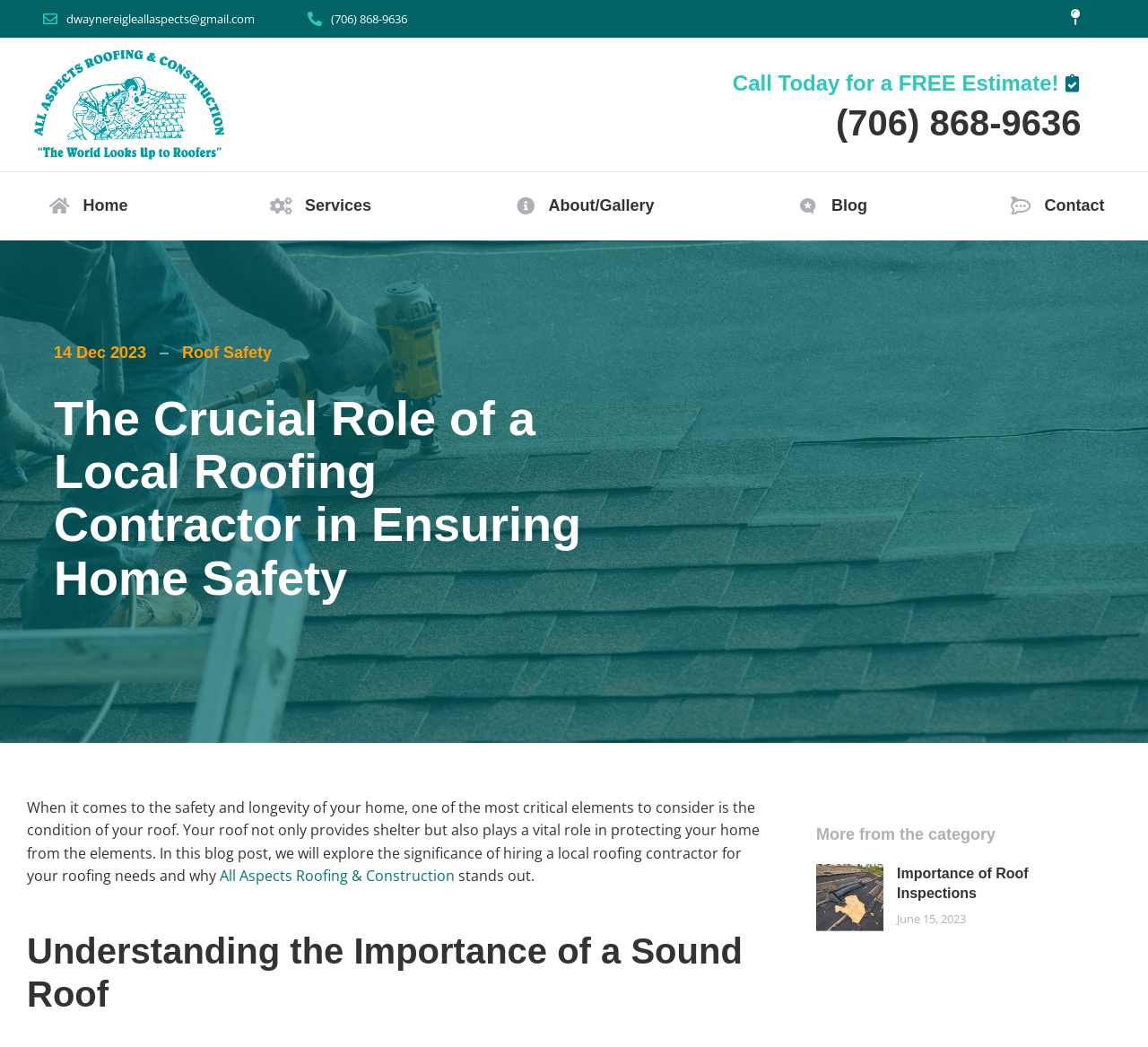Create a detailed description of the webpage's content and layout.

This webpage appears to be a blog post from a roofing contractor company, All Aspects Roofing & Construction. At the top left corner, there is a logo image. Below the logo, there are two links with an email address and a phone number, respectively. To the right of these links, there is another link with a phone number. 

On the top right corner, there is a navigation menu with five links: Home, Services, About/Gallery, Blog, and Contact. 

Below the navigation menu, there is a heading that reads "Call Today for a FREE Estimate!" followed by a link with the same text. 

Further down, there is a section with a heading that reads "The Crucial Role of a Local Roofing Contractor in Ensuring Home Safety". Below this heading, there is a block of text that discusses the importance of roof safety and the role of a local roofing contractor. The text also mentions the company name, All Aspects Roofing & Construction. 

Below this section, there is another heading that reads "Understanding the Importance of a Sound Roof". 

Further down, there is a section with a heading that reads "More from the category". This section contains an article with a post image, a heading that reads "Importance of Roof Inspections", and a link with the same text. There is also a link with a date, "June 15, 2023".